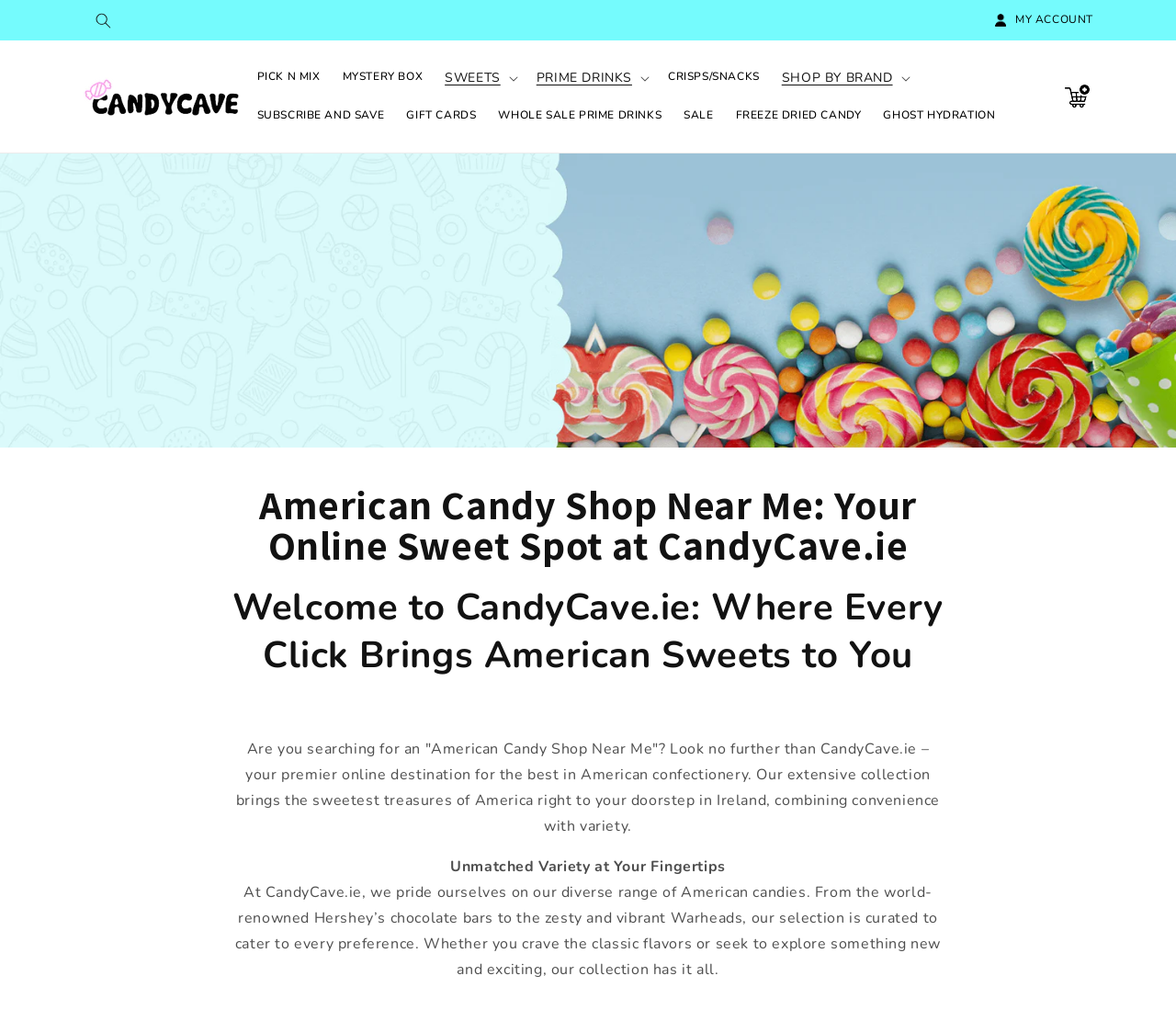Please identify the bounding box coordinates of the element that needs to be clicked to perform the following instruction: "Learn about Career Library".

None